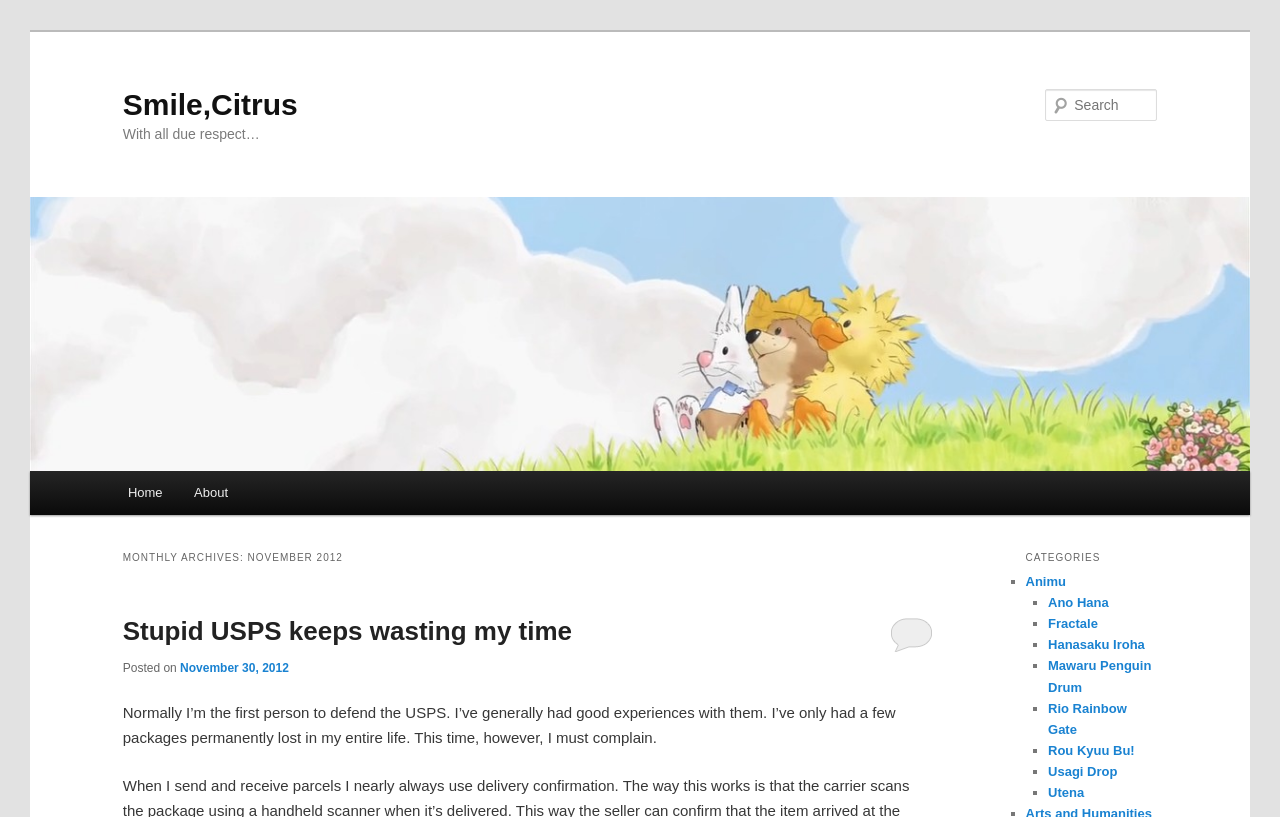Please reply to the following question using a single word or phrase: 
What categories are listed on the webpage?

Animu, Ano Hana, Fractale, etc.